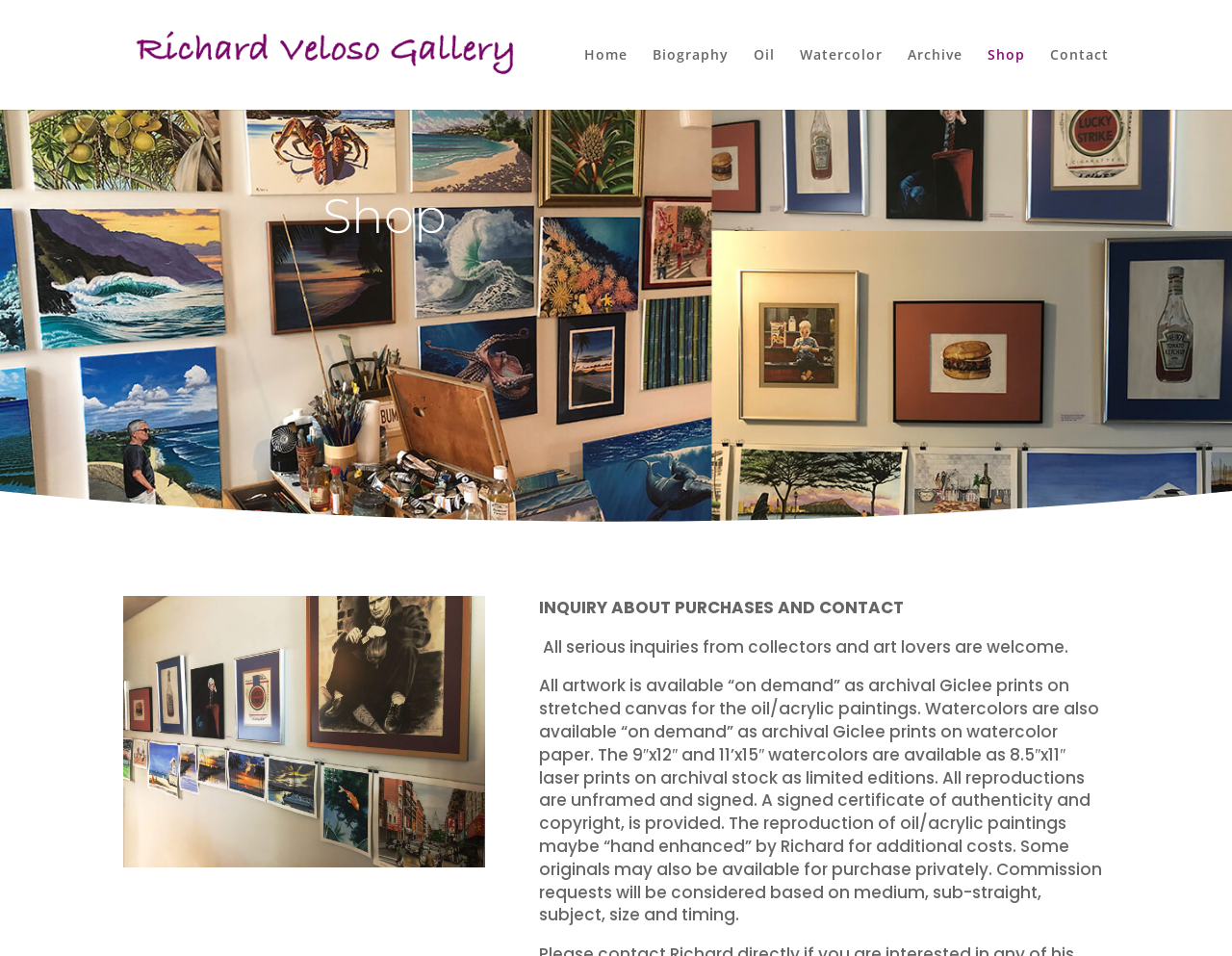Please pinpoint the bounding box coordinates for the region I should click to adhere to this instruction: "click Veloso Art logo".

[0.103, 0.035, 0.338, 0.08]